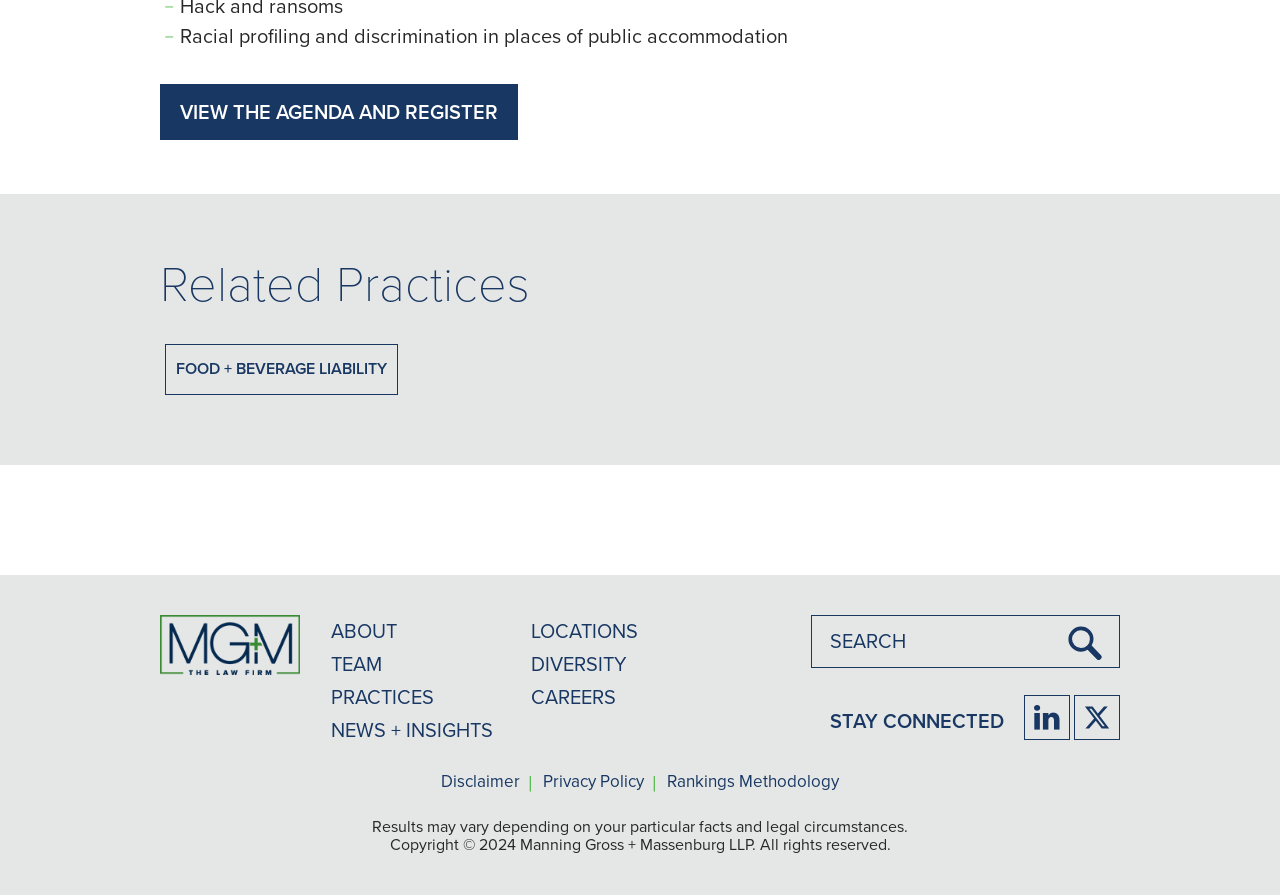Based on the element description, predict the bounding box coordinates (top-left x, top-left y, bottom-right x, bottom-right y) for the UI element in the screenshot: VIEW THE AGENDA AND REGISTER

[0.125, 0.094, 0.405, 0.157]